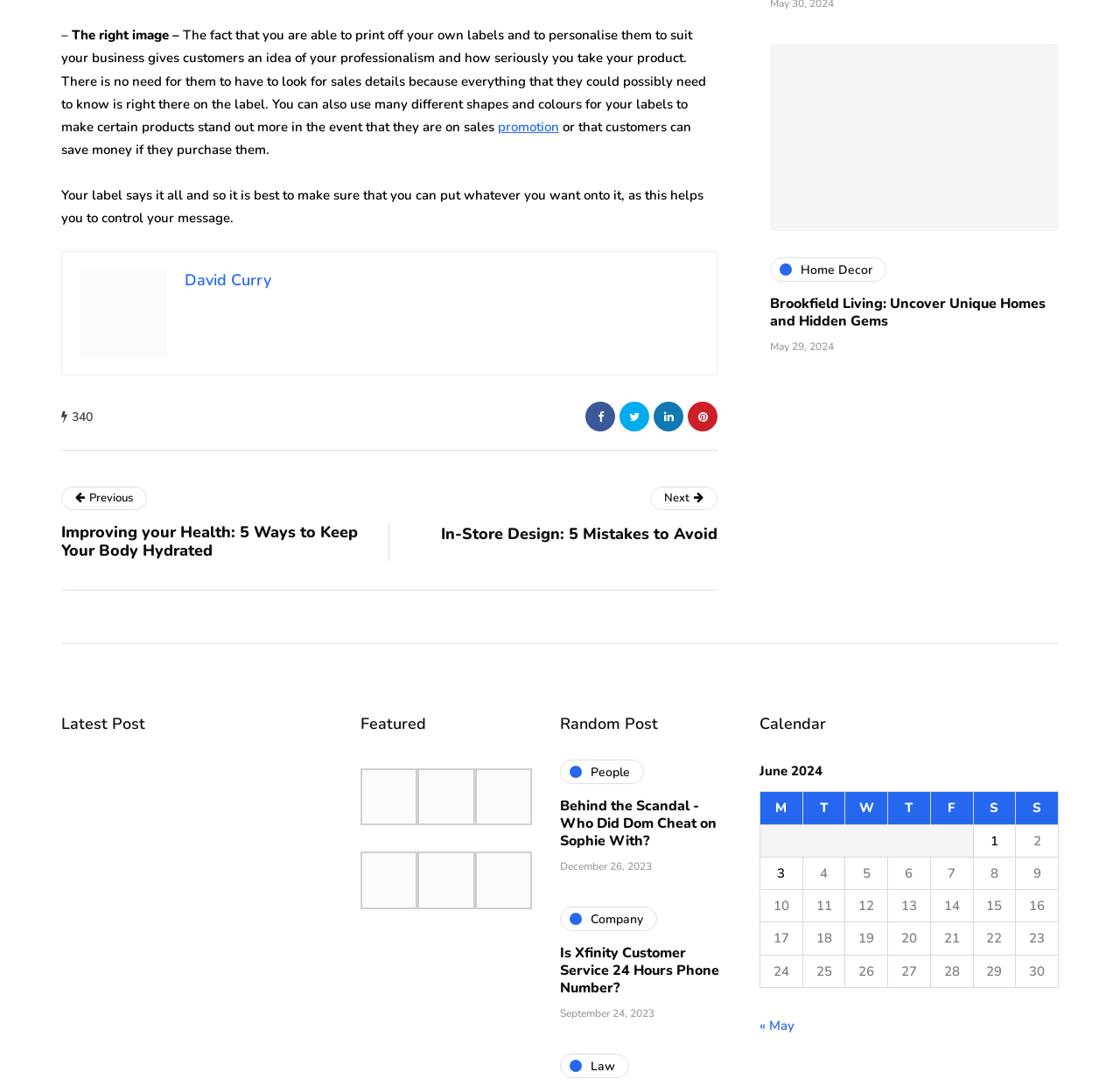Determine the bounding box coordinates for the area that needs to be clicked to fulfill this task: "Check the calendar for June 2024". The coordinates must be given as four float numbers between 0 and 1, i.e., [left, top, right, bottom].

[0.678, 0.7, 0.945, 0.91]